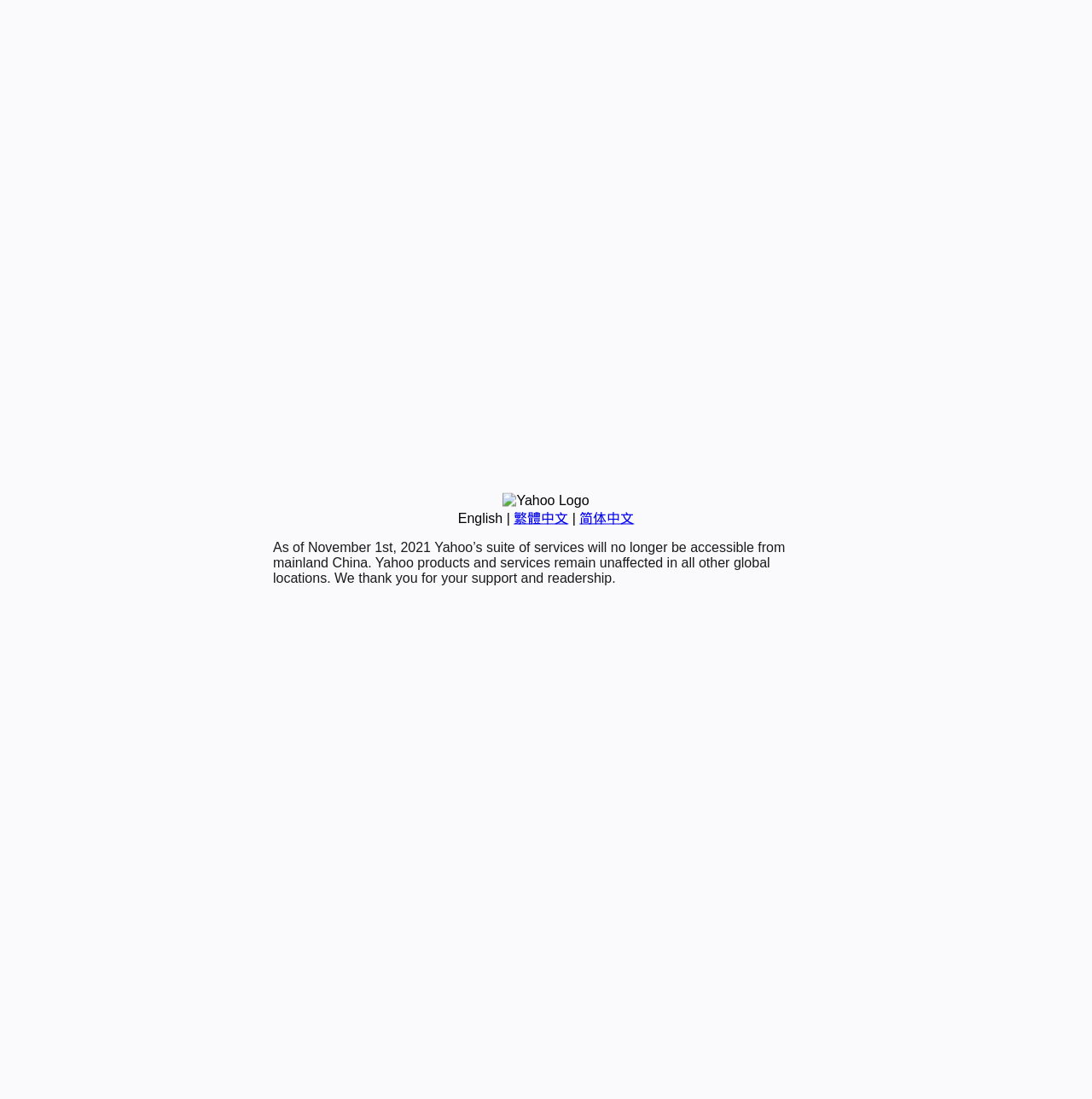Calculate the bounding box coordinates of the UI element given the description: "繁體中文".

[0.47, 0.465, 0.52, 0.478]